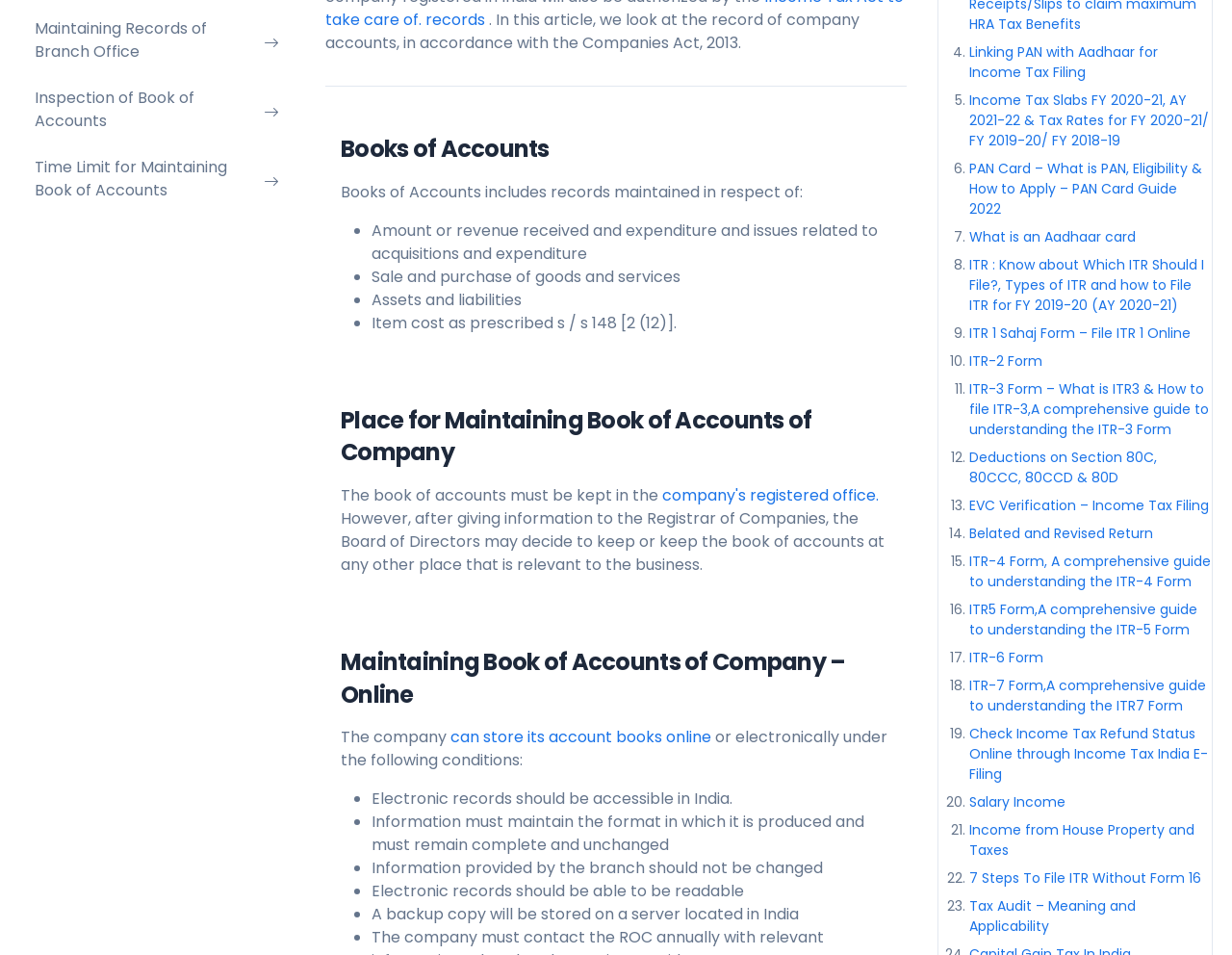Determine the bounding box coordinates for the HTML element mentioned in the following description: "What is an Aadhaar card". The coordinates should be a list of four floats ranging from 0 to 1, represented as [left, top, right, bottom].

[0.787, 0.238, 0.922, 0.258]